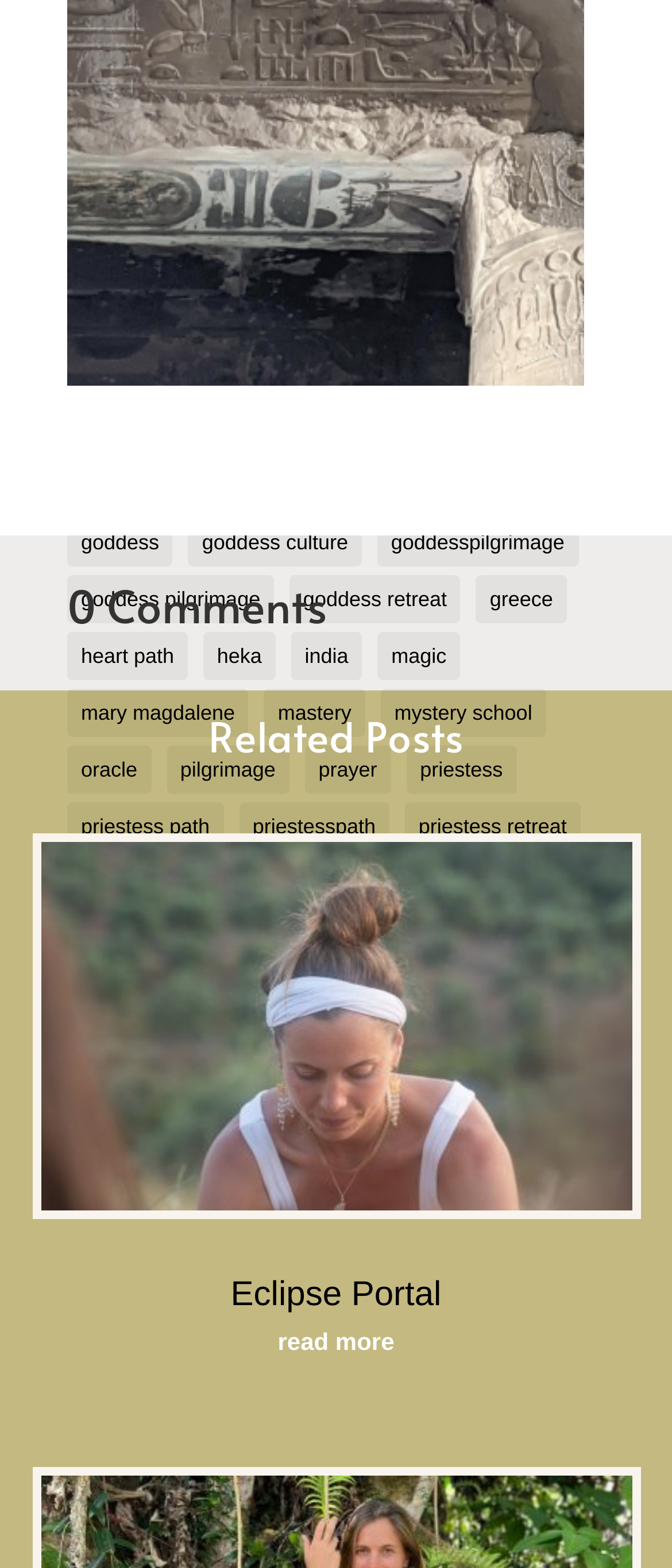Please find the bounding box for the following UI element description. Provide the coordinates in (top-left x, top-left y, bottom-right x, bottom-right y) format, with values between 0 and 1: temple of isis

[0.599, 0.693, 0.819, 0.724]